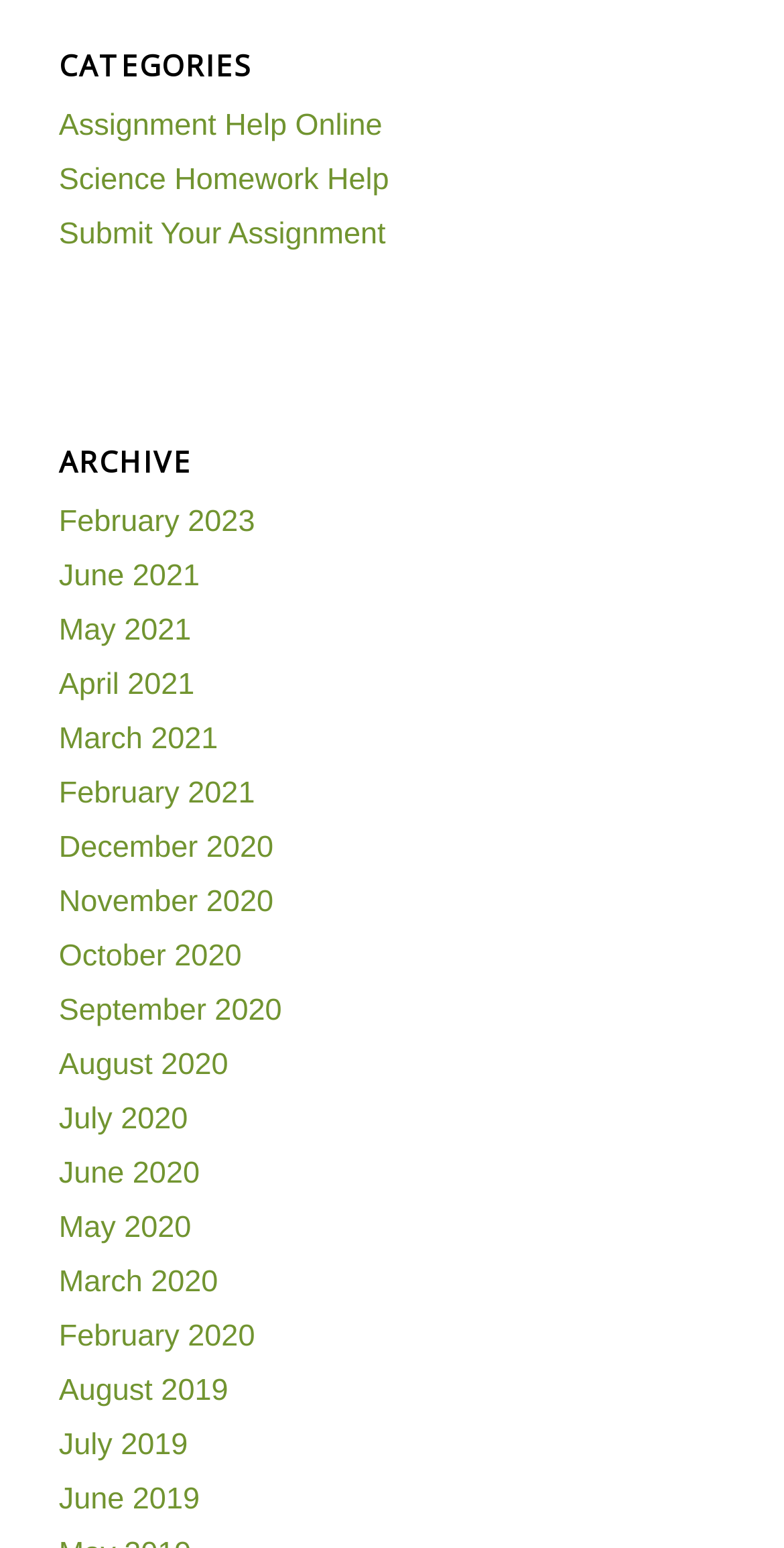How many archive links are available on this webpage?
Please provide a single word or phrase answer based on the image.

20